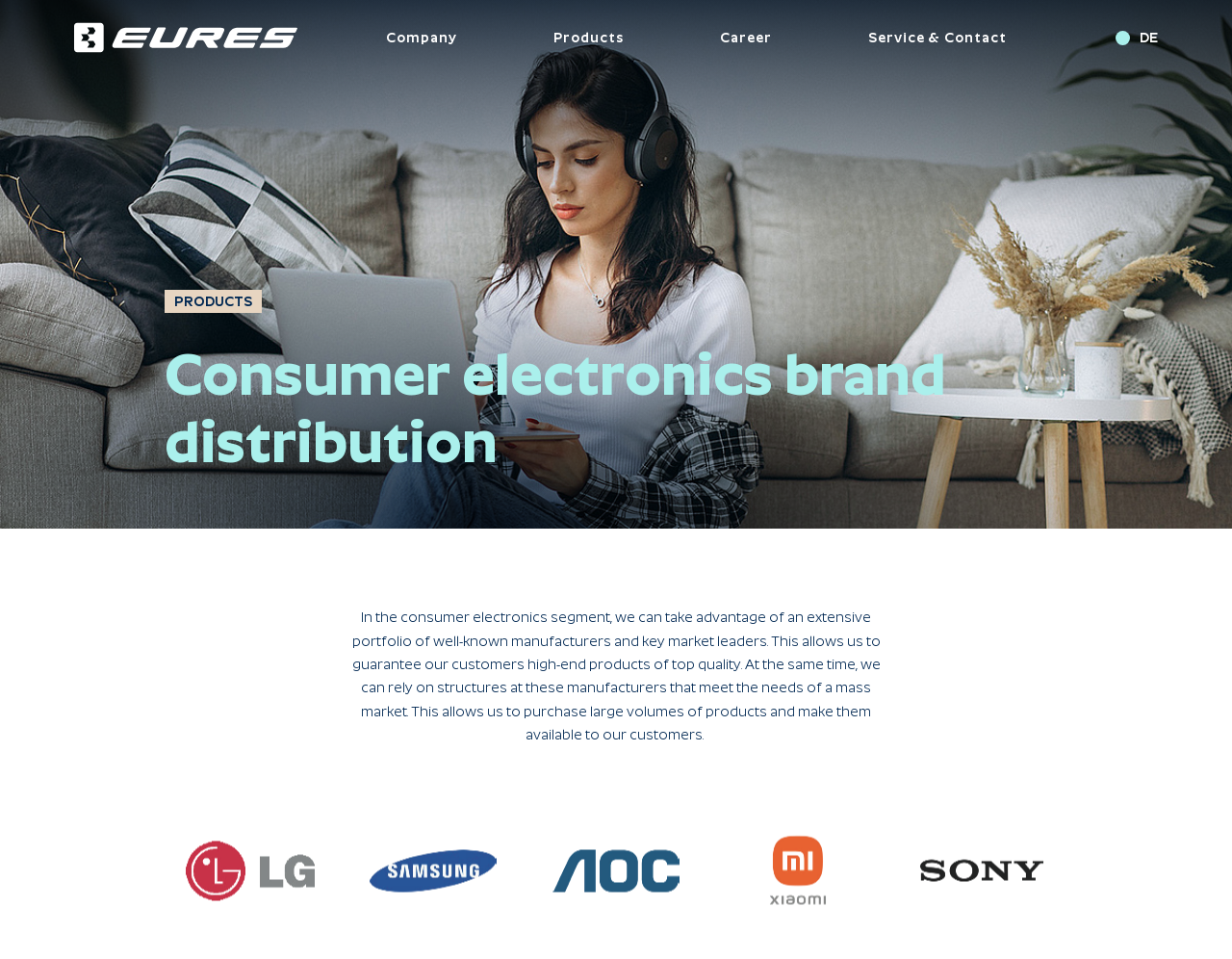Locate the primary heading on the webpage and return its text.

Consumer electronics brand distribution